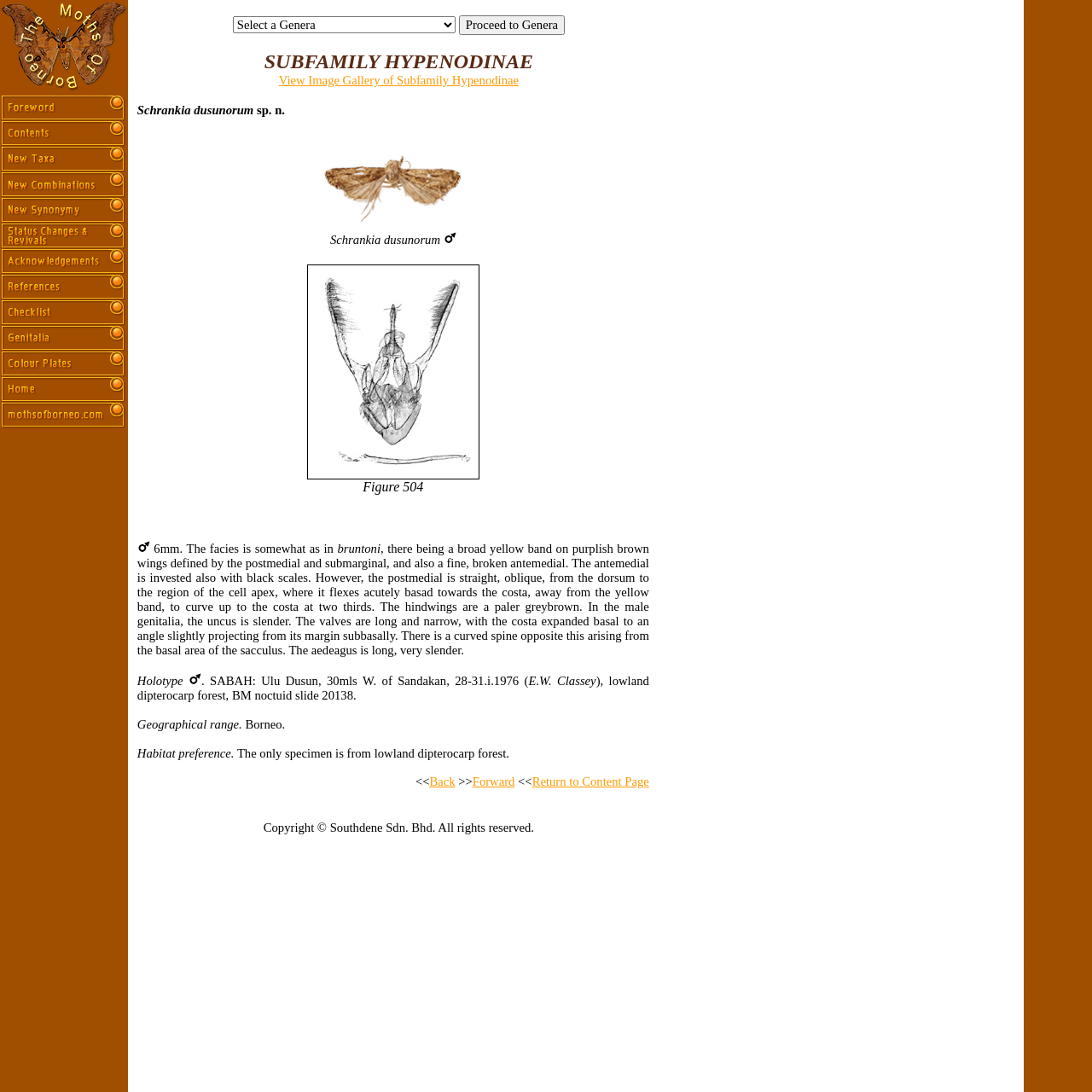Describe the webpage meticulously, covering all significant aspects.

The webpage is about the Moths of Borneo, specifically showcasing a species called Schrankia dusunorum. At the top-left corner, there is an image. To the right of the image, there is a table with three columns. The first column is narrow, the second column is slightly wider, and the third column takes up most of the width. 

In the second column, there is a dropdown menu and a button labeled "Proceed to Genera". Below this, there is a table with a single row and three columns. The middle column contains the text "SUBFAMILY HYPENODINAE" and a link to "View Image Gallery of Subfamily Hypenodinae". 

The third column is the widest and contains the main content. It starts with a description of Schrankia dusunorum, including its physical characteristics, habitat, and geographical range. There are several images of the moth, including a figure with a caption "Figure 504". The text is divided into sections, with headings such as "Holotype", "Geographical range", and "Habitat preference". 

At the bottom of the page, there are navigation links to go "Back", "Forward", or "Return to Content Page". The page also has a copyright notice at the very bottom.